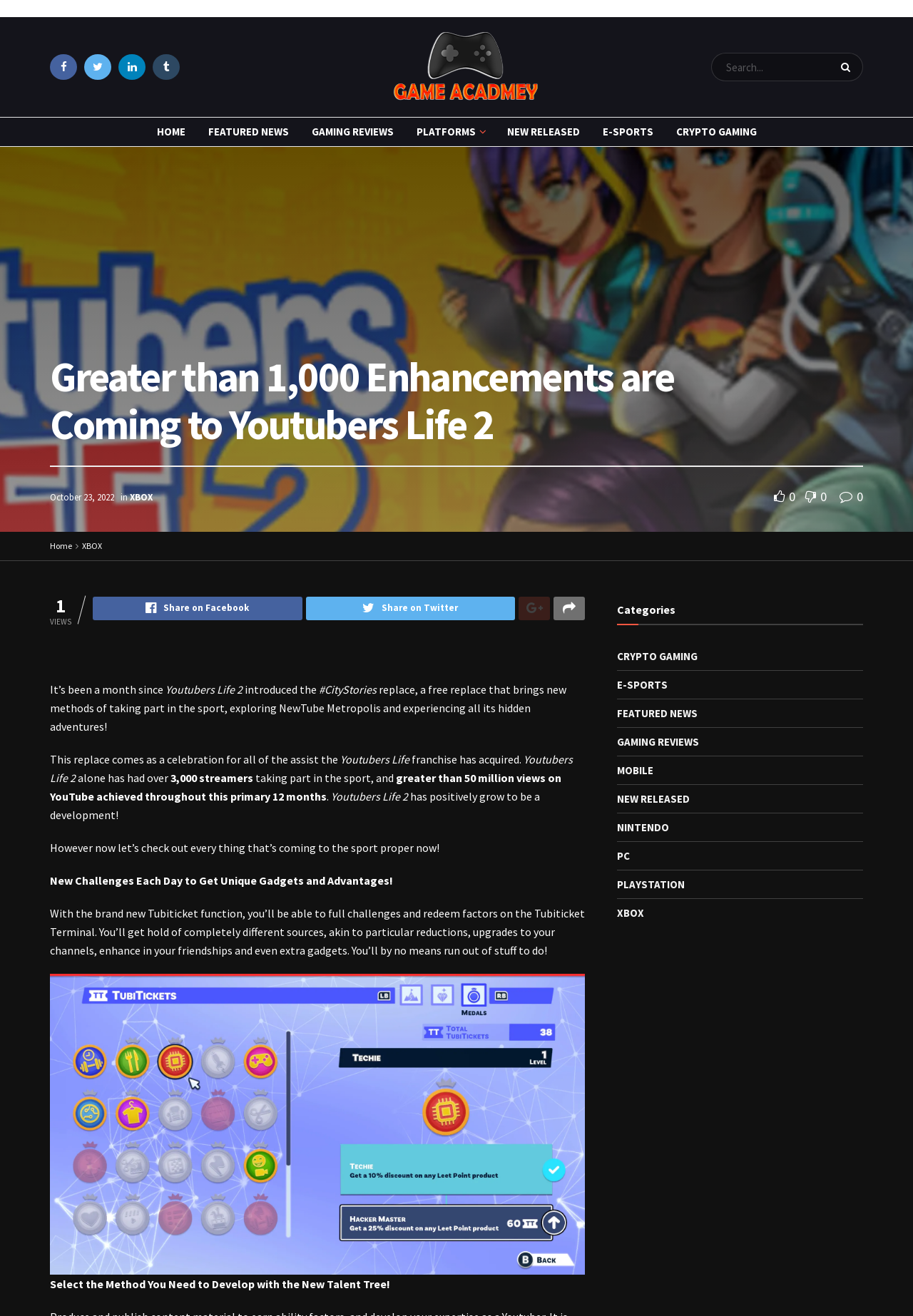Please specify the bounding box coordinates of the clickable section necessary to execute the following command: "Learn about Setting the vision".

None